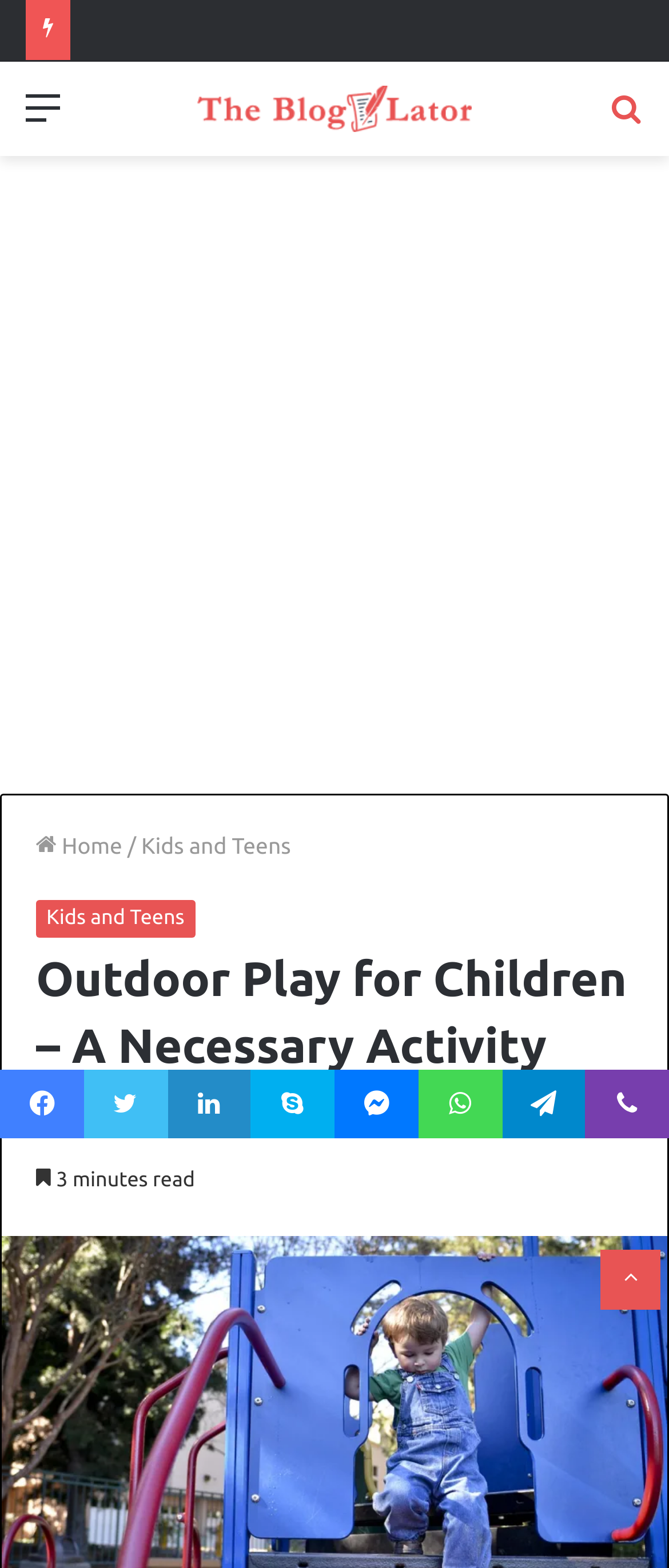Using the information shown in the image, answer the question with as much detail as possible: Is there a search function on the webpage?

I found the answer by looking at the link element with the text 'Search for' which is located at the top of the webpage, indicating that there is a search function available.